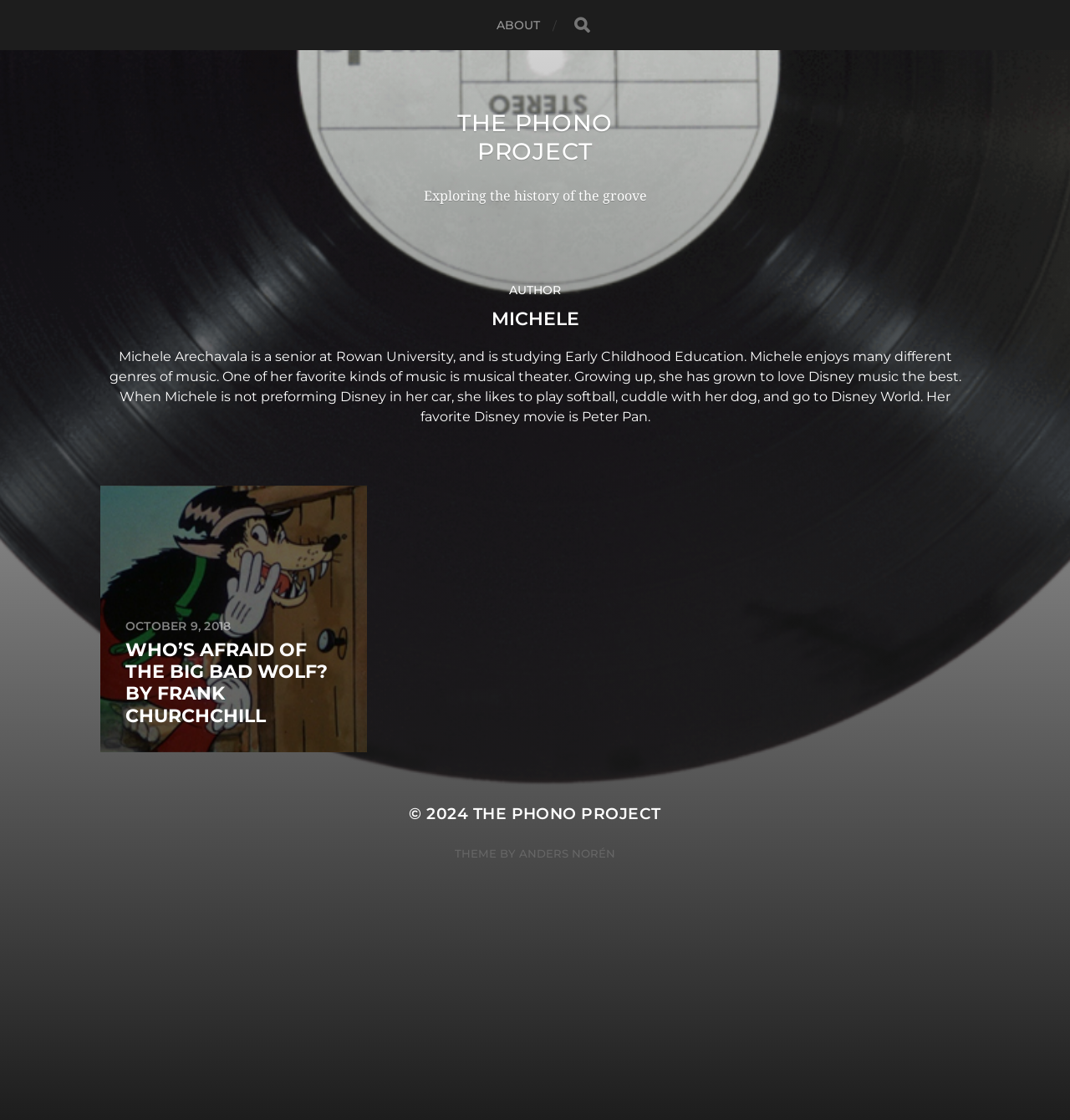Give a detailed account of the webpage.

The webpage is about Michele and her project, The Phono Project. At the top, there are three navigation links: "ABOUT" on the left, "THE PHONO PROJECT" in the center, and a "SEARCH" button with a magnifying glass icon on the right. Below these links, there is a brief description of the project, "Exploring the history of the groove".

The main content area is divided into two sections. The top section has a heading "AUTHOR" and a subheading "MICHELE", followed by a brief biography of Michele, which includes her interests, hobbies, and favorite Disney movie.

The second section appears to be a blog post or article, with a title "WHO’S AFRAID OF THE BIG BAD WOLF? BY FRANK CHURCHCHILL" and a link to the full article. The title is positioned below the biography section.

At the bottom of the page, there is a footer area with a copyright notice "© 2024" on the left, a link to "THE PHONO PROJECT" in the center, and a credit to the theme designer "ANDERS NORÉN" on the right.